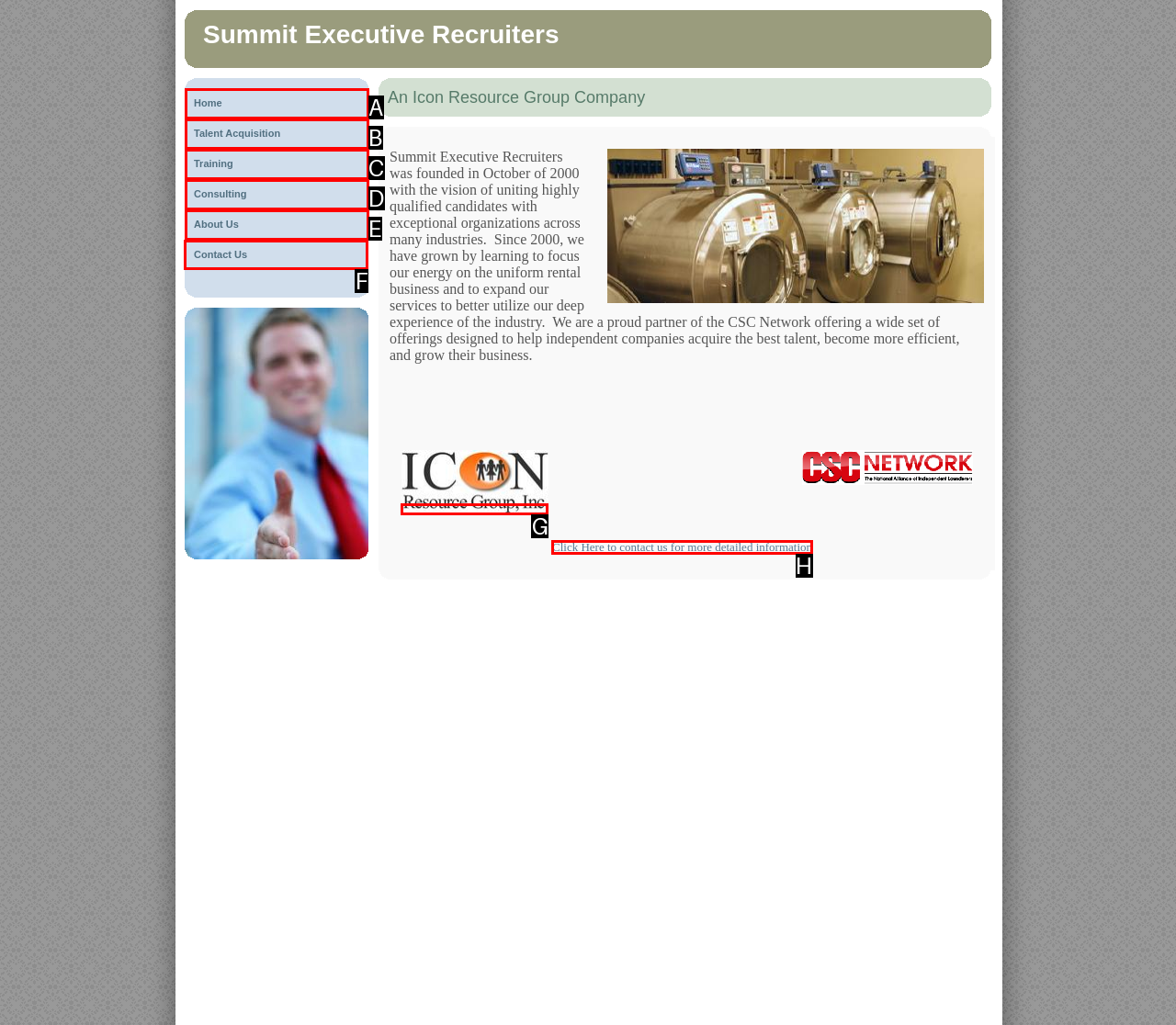Select the letter of the UI element that matches this task: Click Contact Us
Provide the answer as the letter of the correct choice.

F